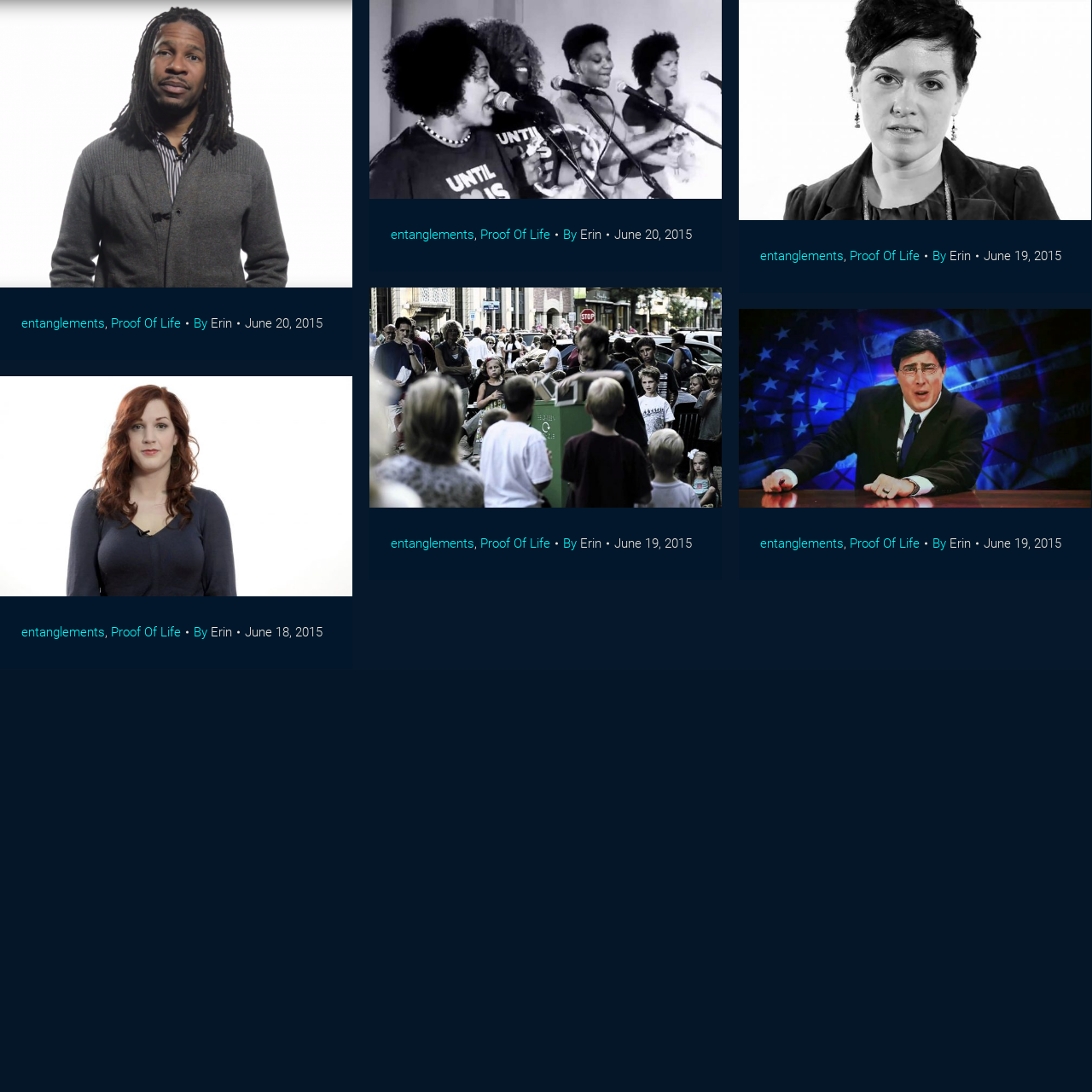What is the date of the third article?
From the image, provide a succinct answer in one word or a short phrase.

June 19, 2015